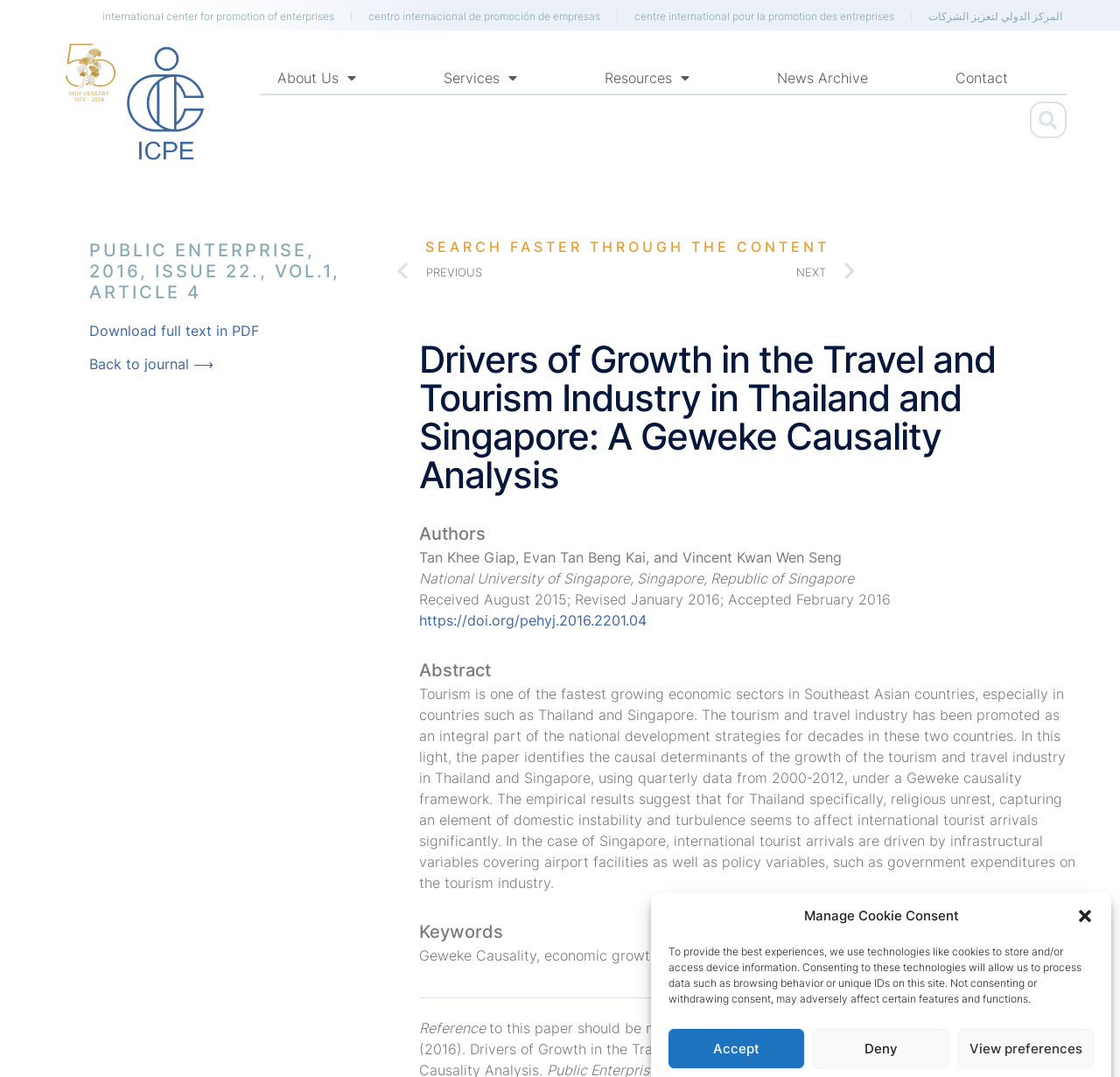What is the affiliation of the authors?
Look at the screenshot and provide an in-depth answer.

I found the answer by looking at the section 'Authors' which mentions the affiliation of the authors as 'National University of Singapore, Singapore, Republic of Singapore'.